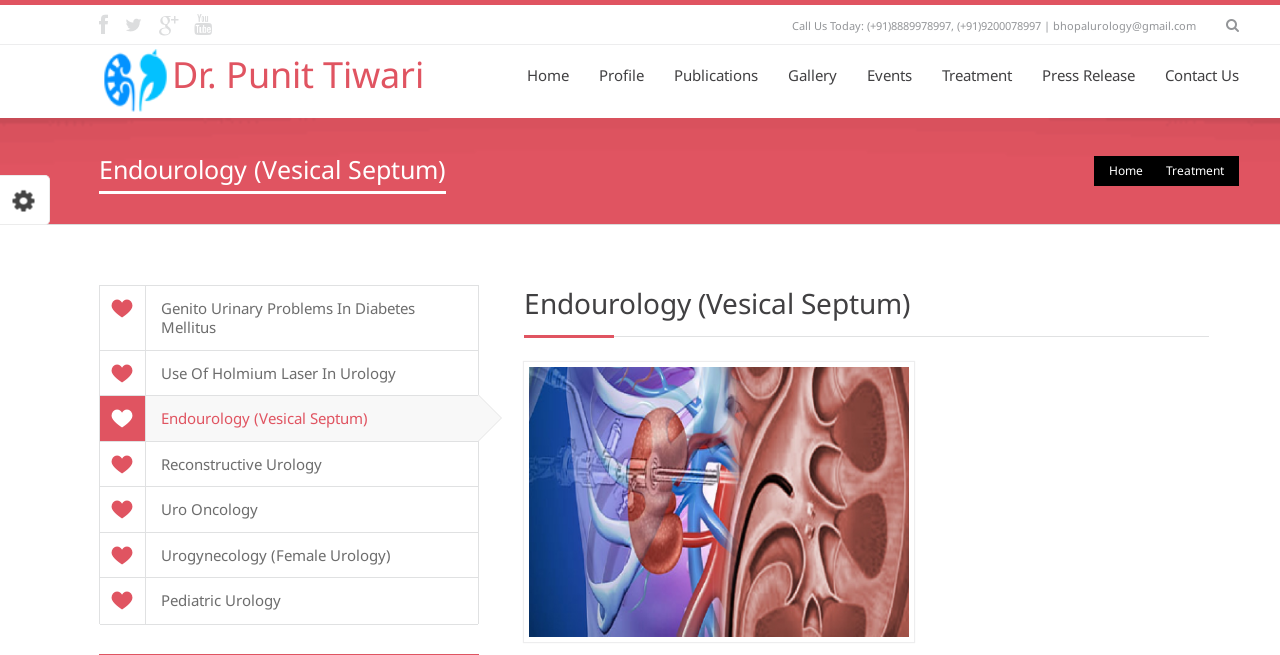Please identify the bounding box coordinates of the element that needs to be clicked to execute the following command: "Call the phone number". Provide the bounding box using four float numbers between 0 and 1, formatted as [left, top, right, bottom].

[0.618, 0.027, 0.936, 0.05]